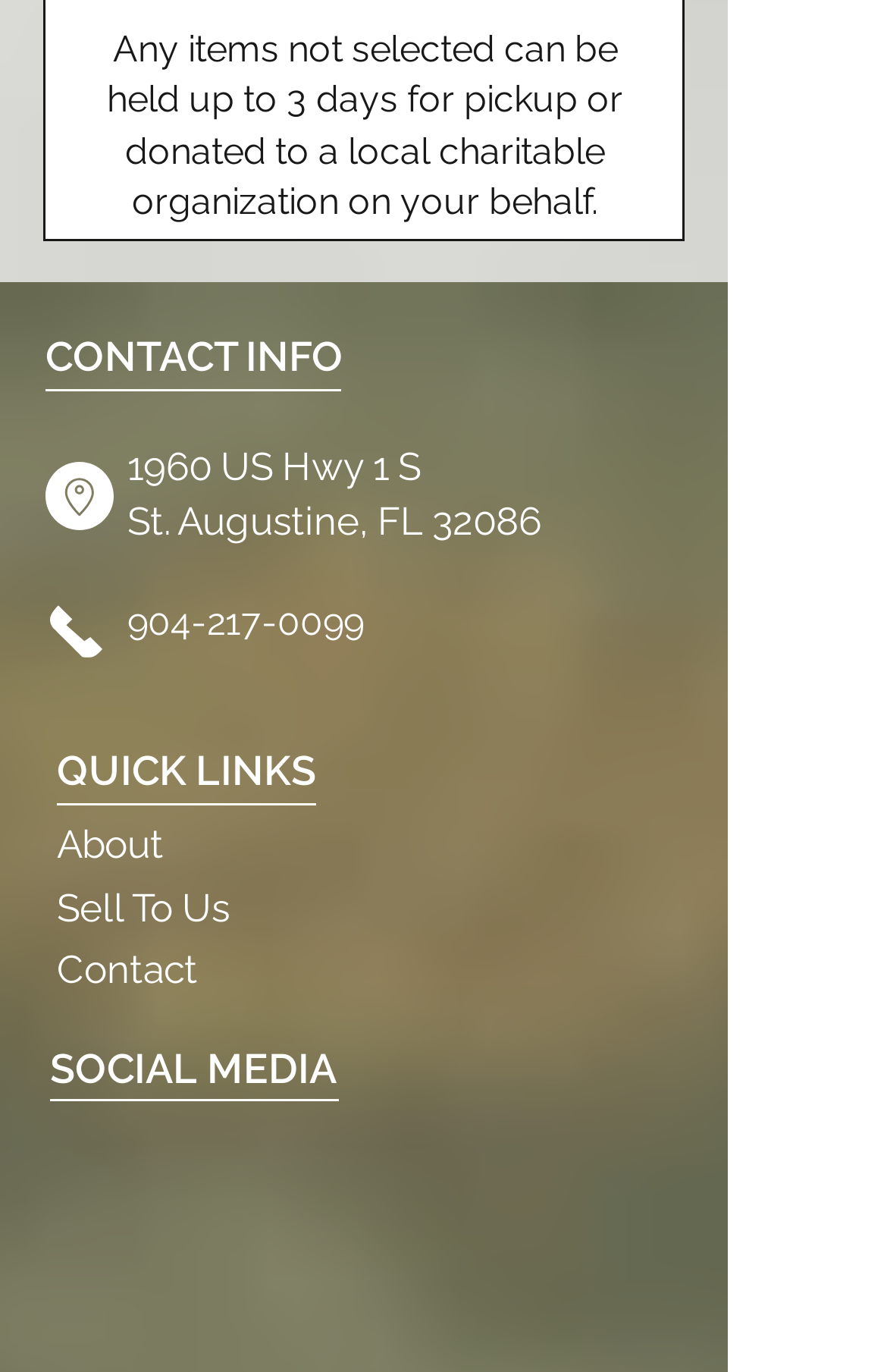Determine the bounding box coordinates of the clickable region to carry out the instruction: "View contact information".

[0.051, 0.238, 0.769, 0.283]